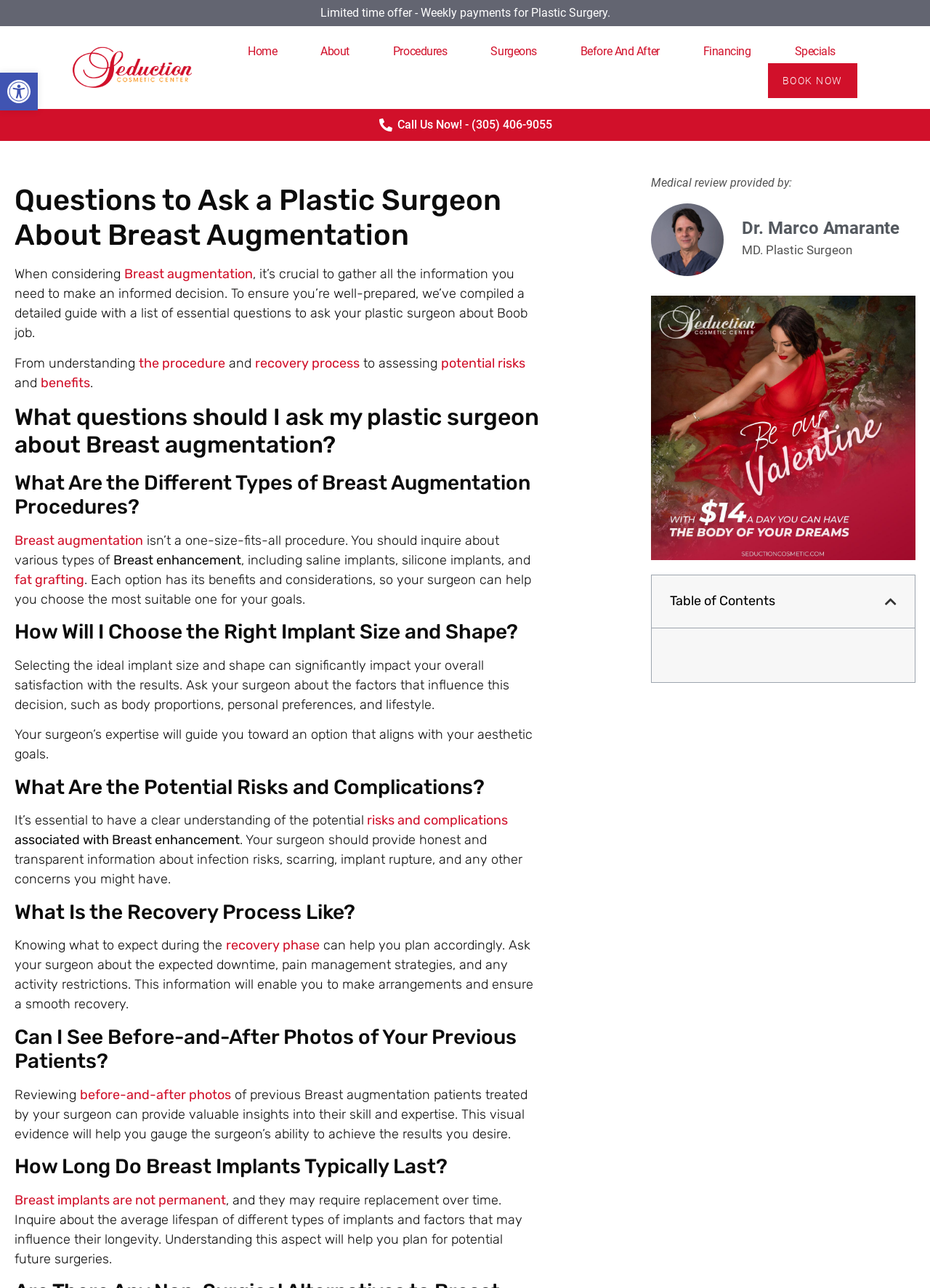What is the purpose of asking questions to a plastic surgeon about breast augmentation?
Answer the question with a single word or phrase, referring to the image.

To make an informed decision